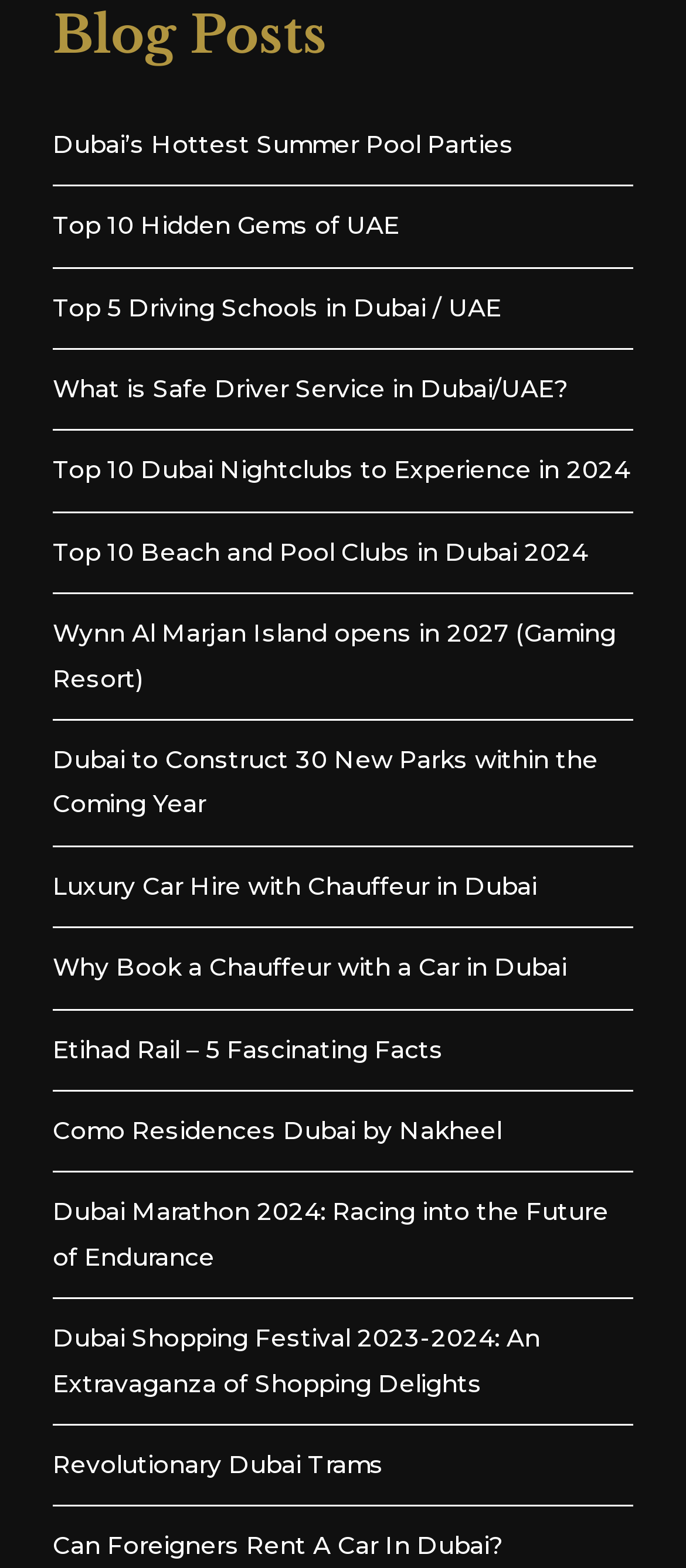Could you indicate the bounding box coordinates of the region to click in order to complete this instruction: "Check out Top 10 Dubai Nightclubs to Experience in 2024".

[0.077, 0.291, 0.918, 0.309]